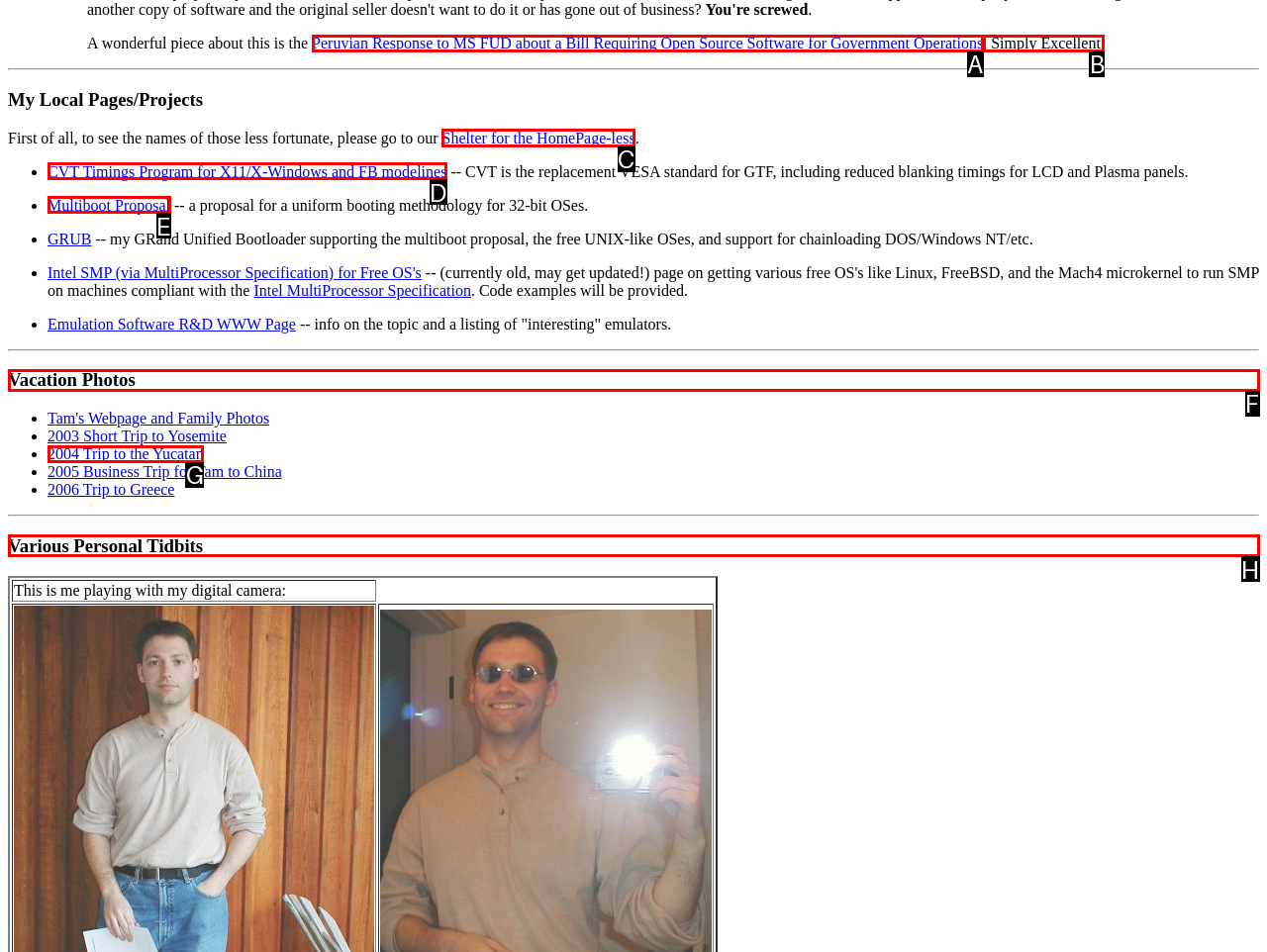Determine which option should be clicked to carry out this task: Direct message
State the letter of the correct choice from the provided options.

None